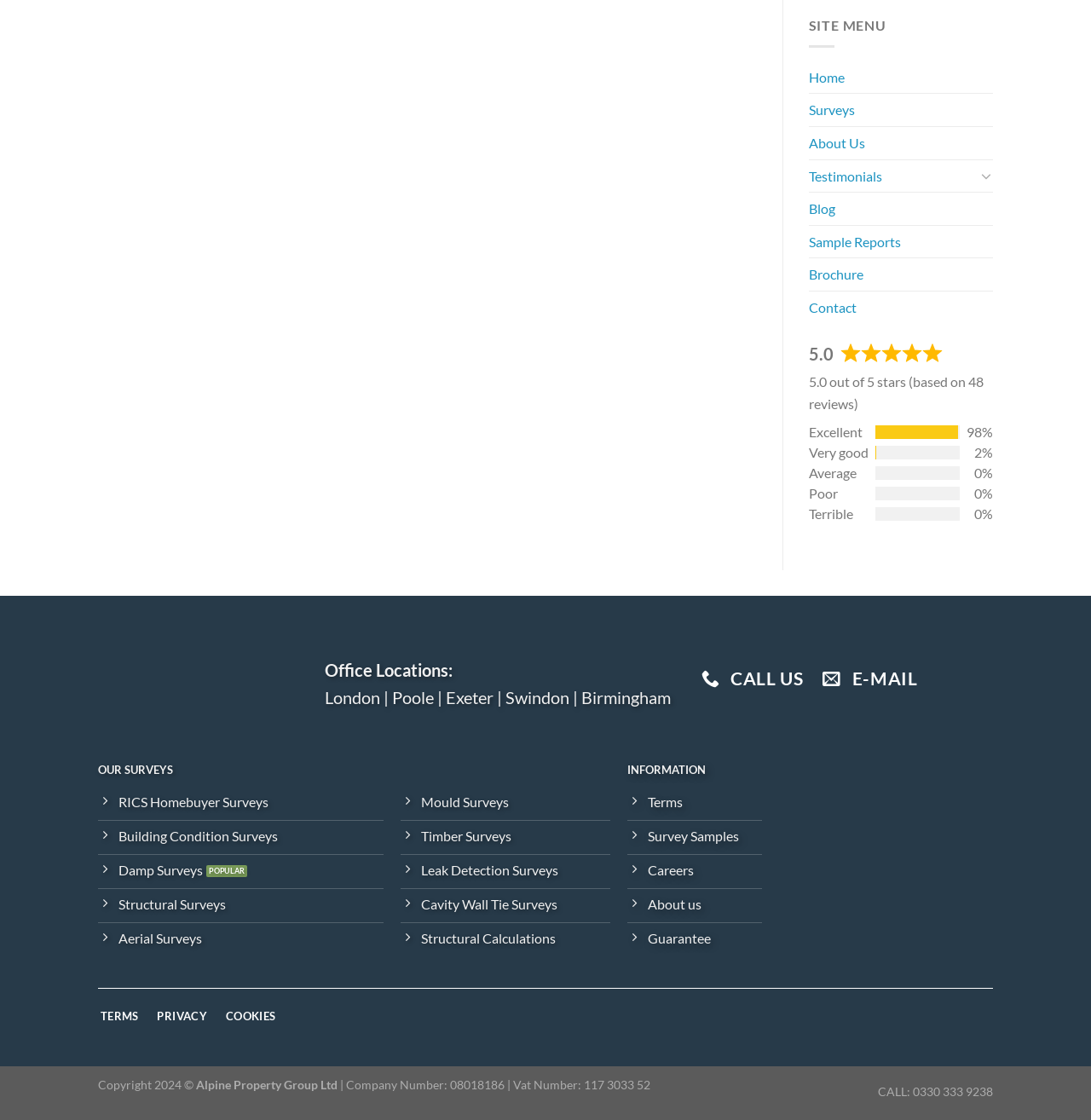Based on the description "Mould Surveys", find the bounding box of the specified UI element.

[0.367, 0.703, 0.56, 0.733]